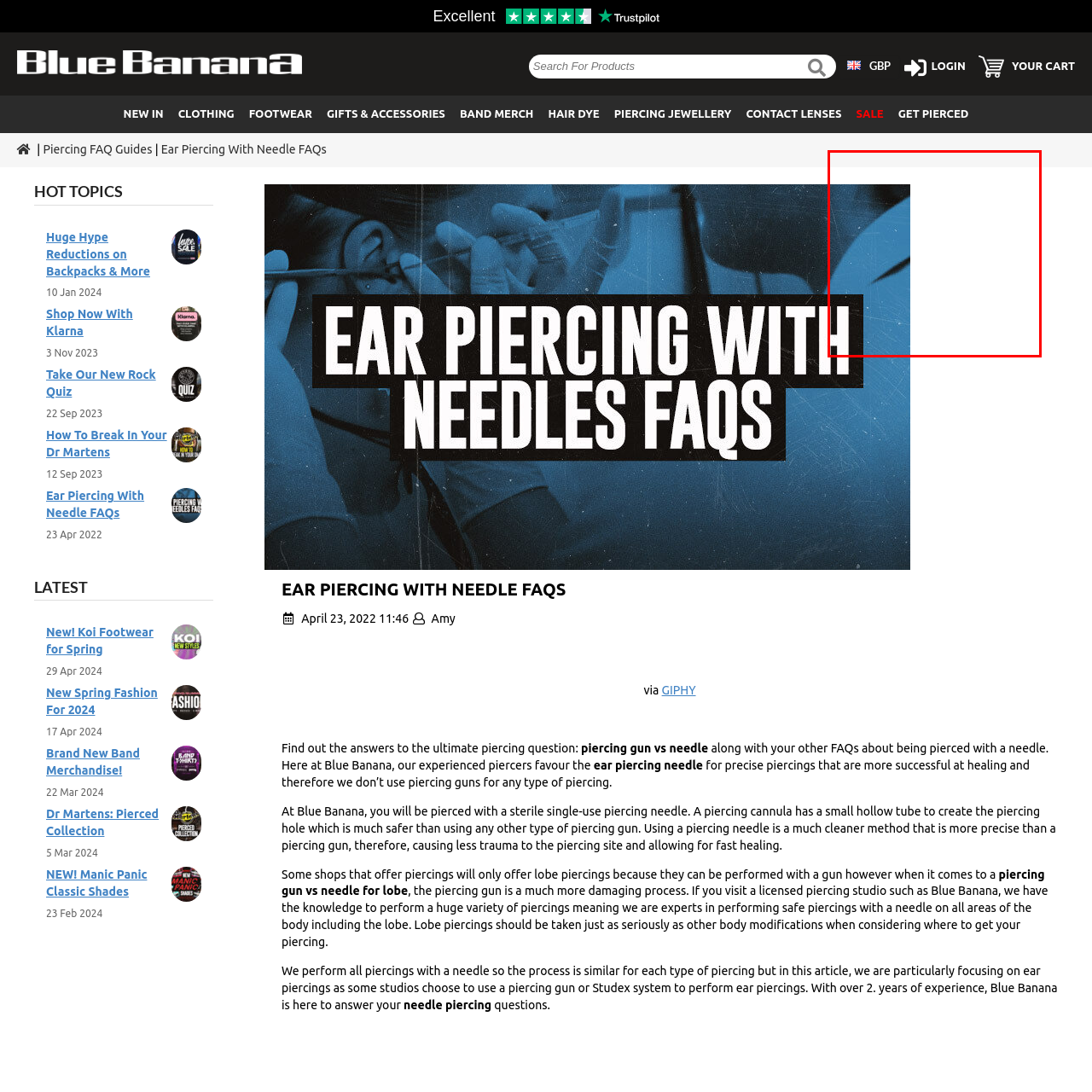Elaborate on the scene depicted within the red bounding box in the image.

The image features a portion of a graphic design that primarily showcases the word "BLEEDING" in bold, striking typography, set against a blue background. This visually appealing element is likely part of a promotional or branding effort associated with the "Bleeding Heart" theme, which is referenced in the surrounding content of the webpage. The design appears modern and edgy, aligning with alternative fashion or lifestyle branding, appealing to a youthful, creative audience. The use of contrasting colors and bold letters suggests an emphasis on artistic expression and individuality.